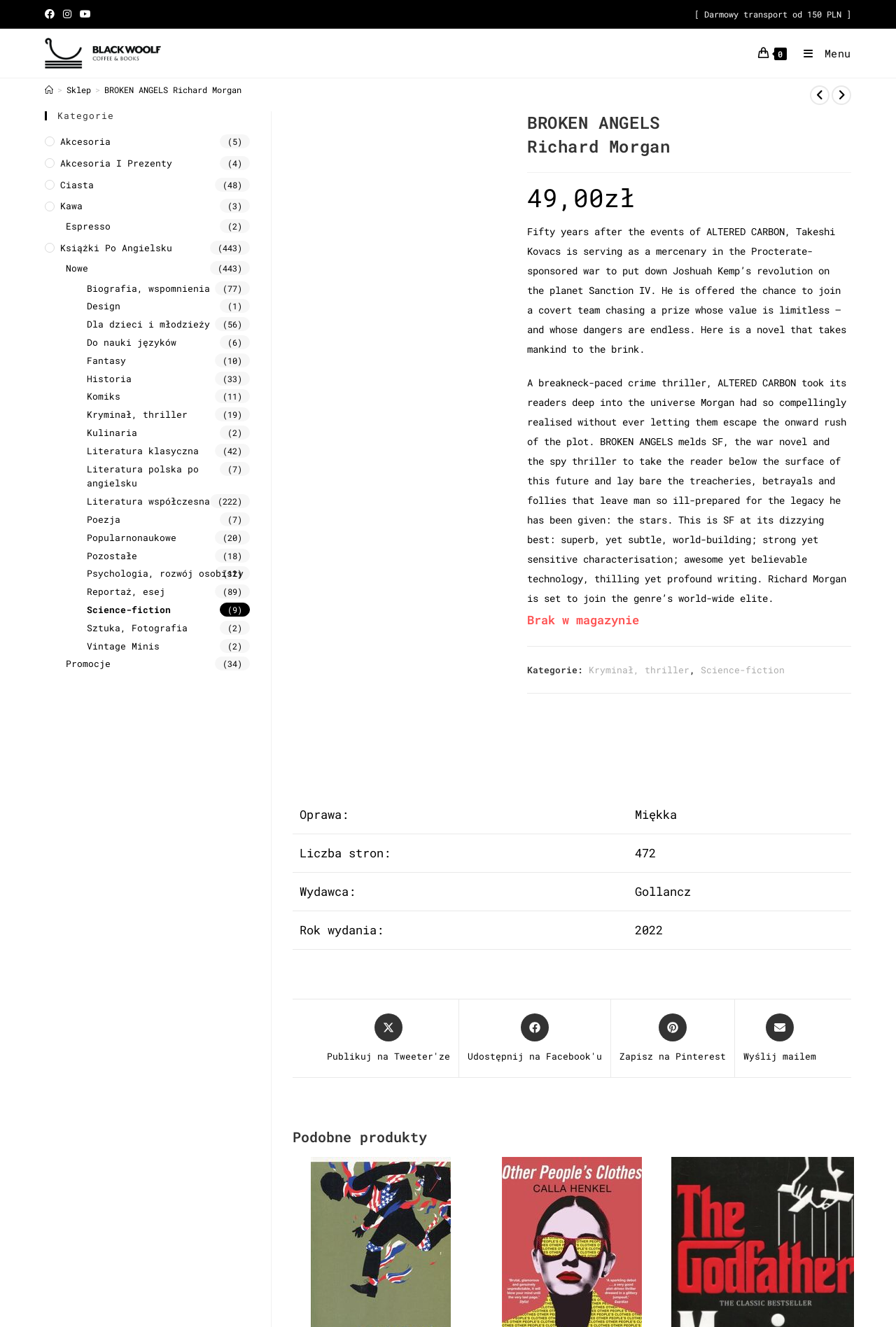Provide the bounding box coordinates of the section that needs to be clicked to accomplish the following instruction: "View previous product."

[0.904, 0.064, 0.926, 0.079]